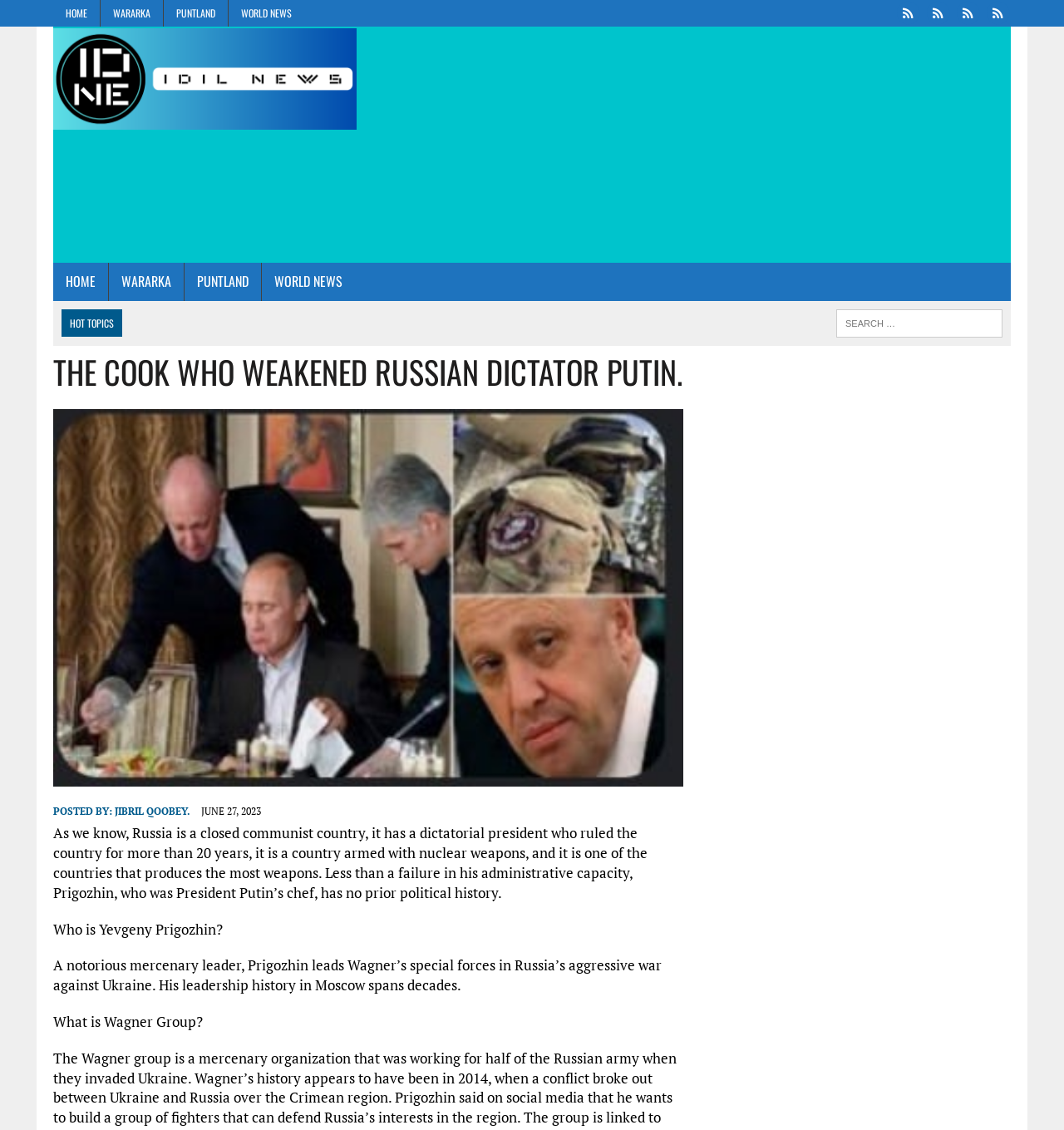Using the information shown in the image, answer the question with as much detail as possible: What is the topic of the current article?

The topic of the current article is Yevgeny Prigozhin, a Russian mercenary leader, as indicated by the title of the article 'THE COOK WHO WEAKENED RUSSIAN DICTATOR PUTIN' and the subsequent paragraphs that discuss his background and leadership history.